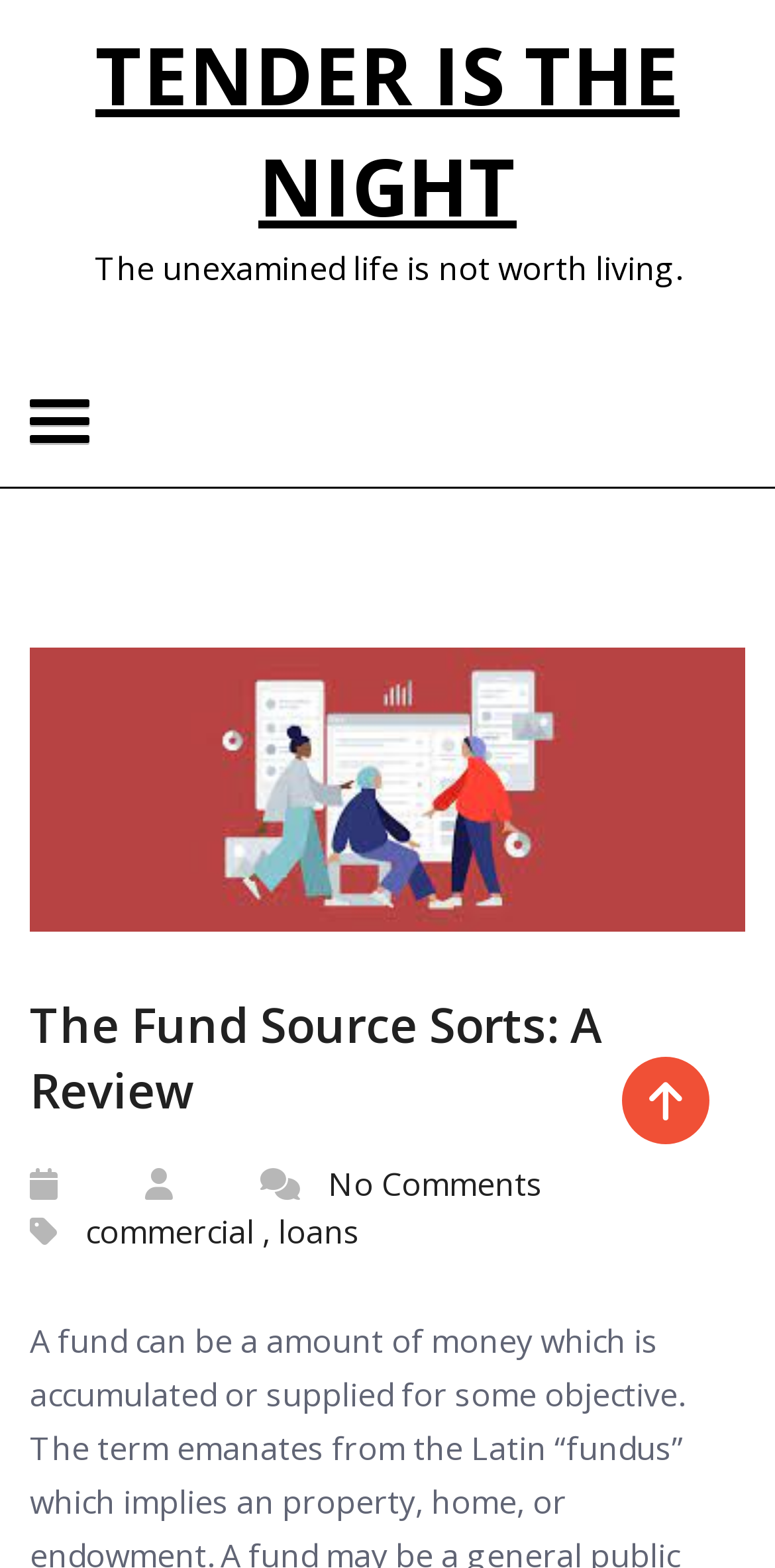Identify the bounding box coordinates for the UI element described as follows: commercial. Use the format (top-left x, top-left y, bottom-right x, bottom-right y) and ensure all values are floating point numbers between 0 and 1.

[0.11, 0.771, 0.328, 0.799]